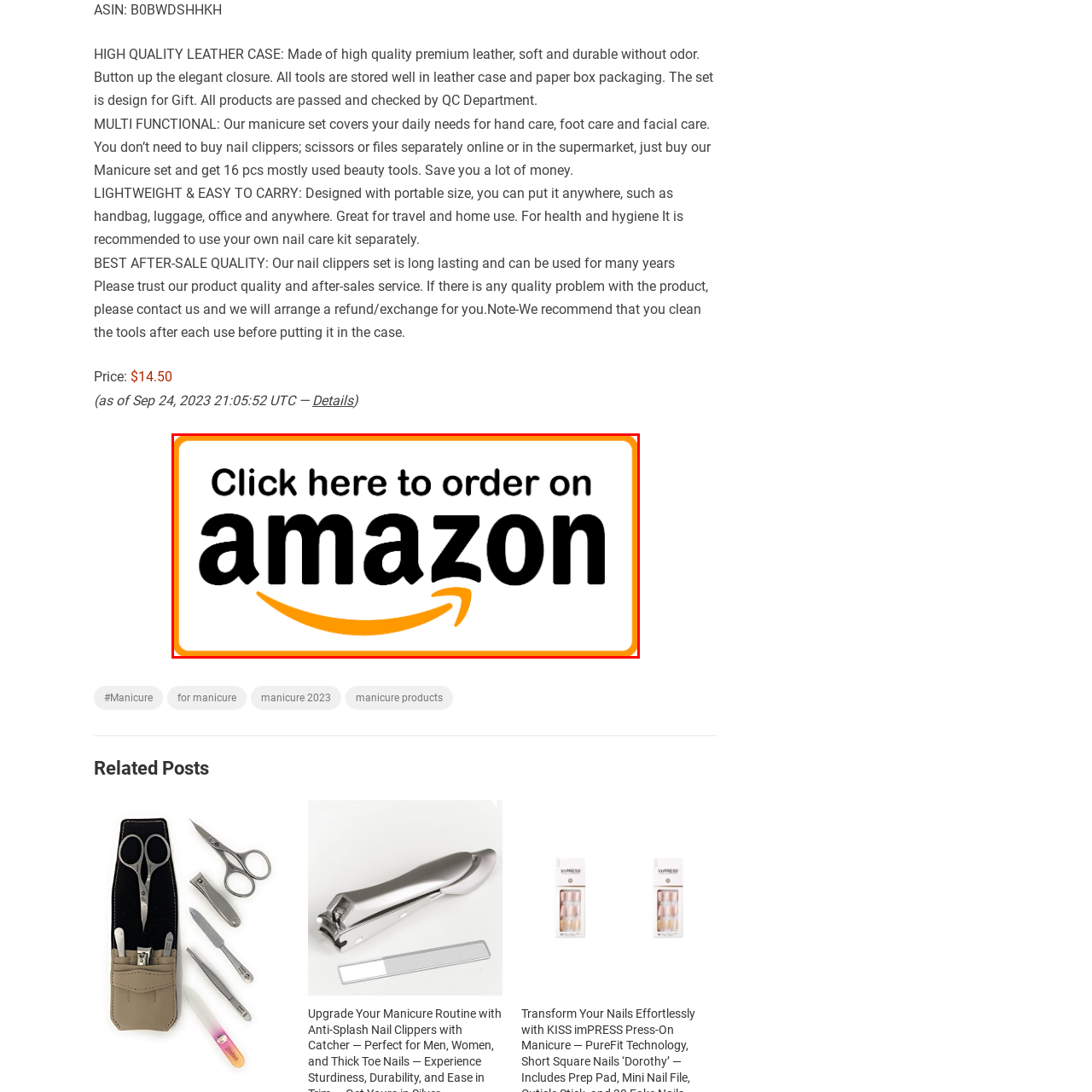Focus on the image marked by the red bounding box and offer an in-depth answer to the subsequent question based on the visual content: What is the aesthetic of the design?

The design features a clean and modern aesthetic, highlighted by bold typography, which communicates clarity and action, inviting users to easily find their desired products.